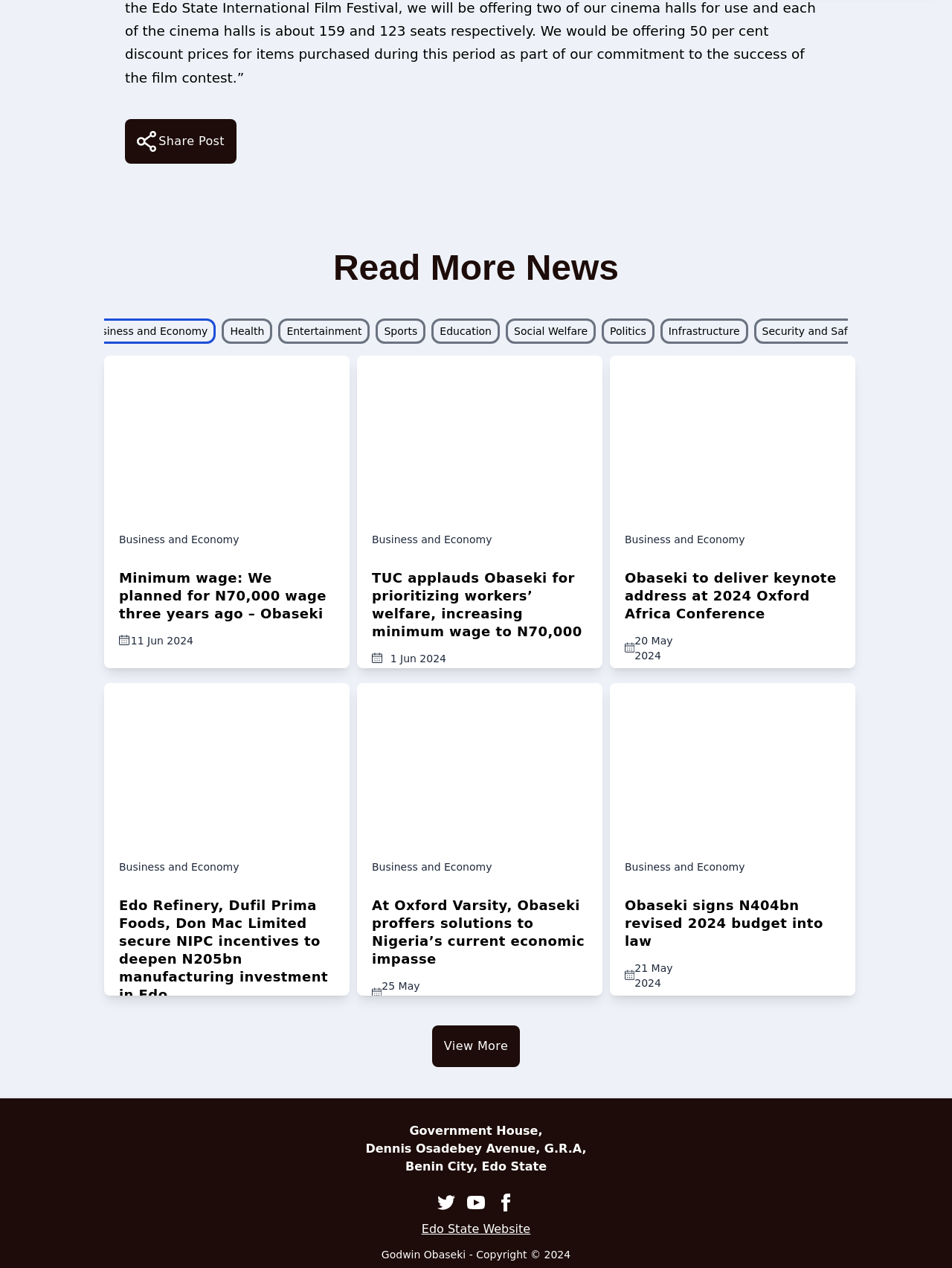What is the location of the Government House mentioned at the bottom of the webpage?
Based on the visual details in the image, please answer the question thoroughly.

I found the location by looking at the StaticText elements at the bottom of the webpage, which provide the address of the Government House.